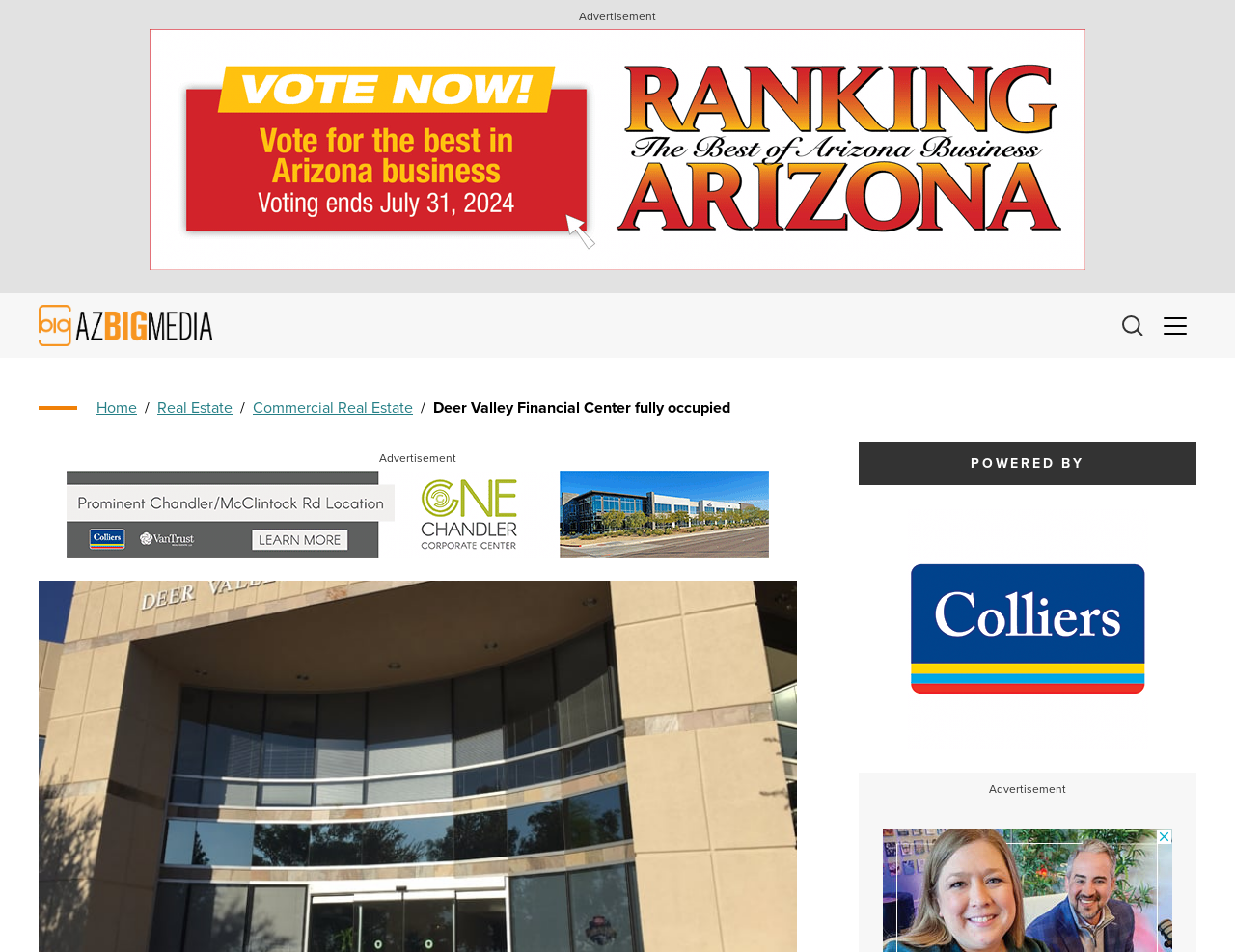Find the bounding box coordinates for the area that must be clicked to perform this action: "Click the button with an image".

[0.909, 0.331, 0.926, 0.353]